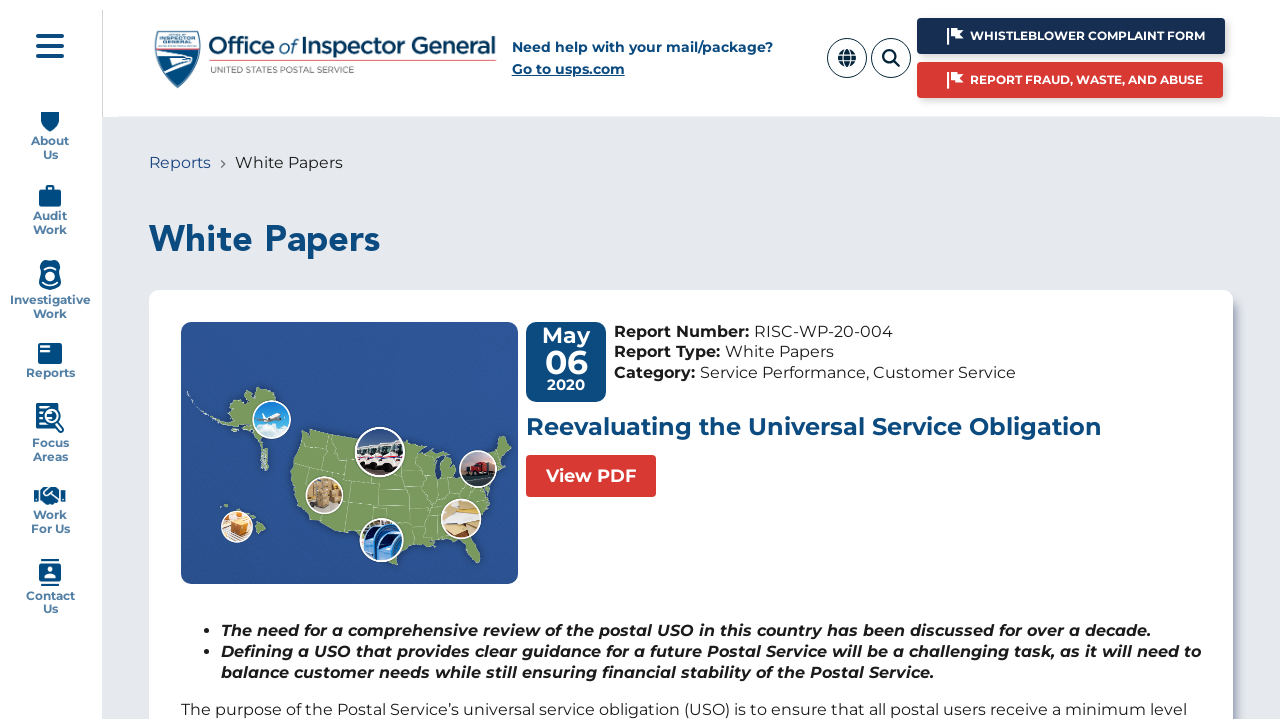Generate a comprehensive description of the contents of the webpage.

The webpage is titled "Reevaluating the Universal Service Obligation | Office of Inspector General OIG". At the top, there is a "Skip to main content" link, followed by a navigation menu with links to "Home", "Need help with your mail/package?", and "Select Language". Below this, there are two buttons: "WHISTLEBLOWER COMPLAINT FORM" and "REPORT FRAUD, WASTE, AND ABUSE".

The main content area is divided into two sections. On the left, there is a primary navigation menu with links to "Reports", "White Papers", and other categories. Below this, there is a breadcrumb navigation menu showing the current page's location.

On the right, there is a section titled "Reevaluating the Universal Service Obligation" with a report cover image. Below the image, there is a summary of the report, including the report number, type, and category. The report is dated May 6, 2020, and is categorized under "Service Performance, Customer Service".

The main content area also includes a list of links to more information, including a "View PDF" link. Below this, there is a list of bullet points summarizing the report's content, including the need for a comprehensive review of the postal USO and the challenges of defining a USO that balances customer needs with financial stability.

At the bottom of the page, there is a main navigation menu with links to "About Us", "Audit Work", "Investigative Work", "Reports", "Focus Areas", "Work For Us", and "Contact Us". Each link has a corresponding icon.